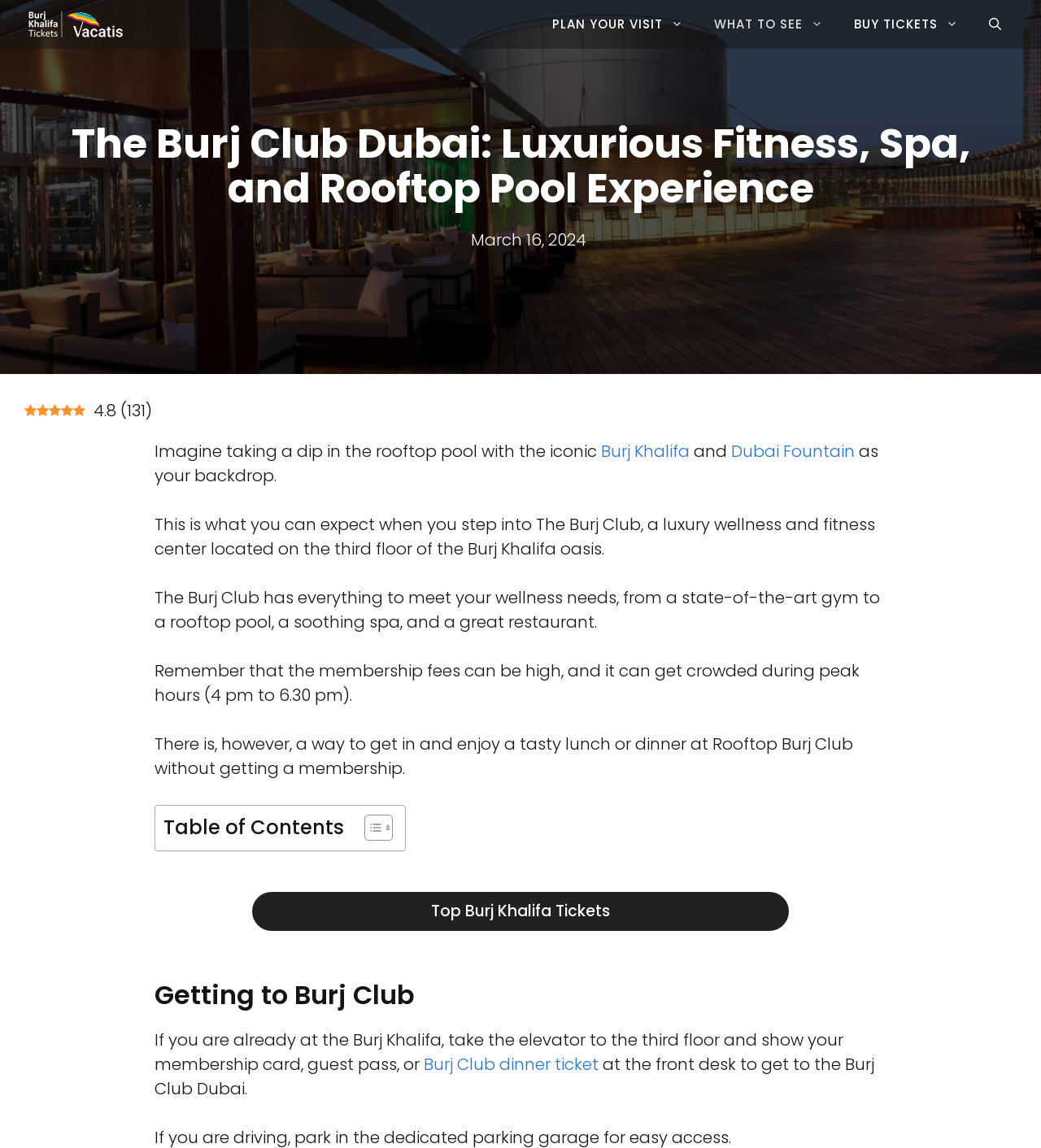What is the rating of The Burj Club Dubai? Examine the screenshot and reply using just one word or a brief phrase.

4.8